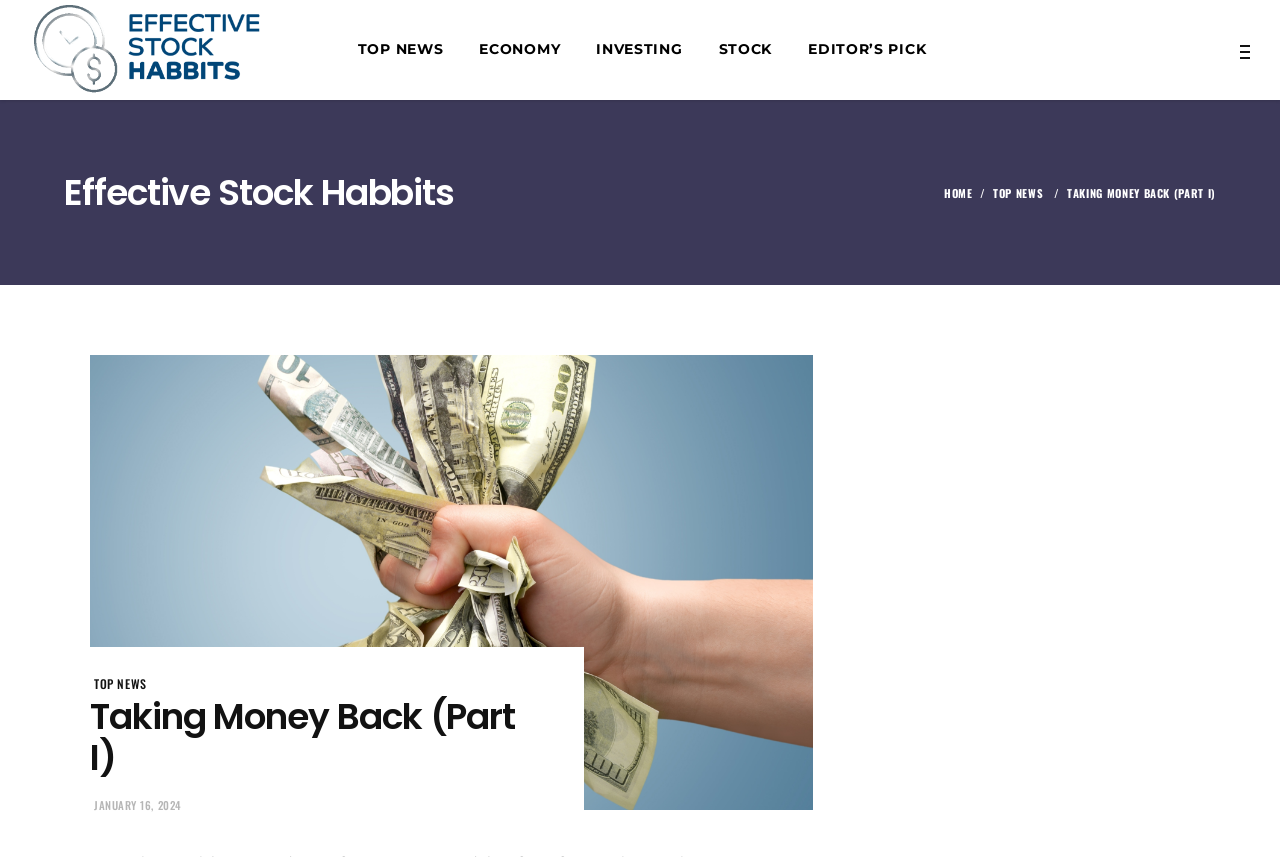Provide a single word or phrase to answer the given question: 
When was the article published?

JANUARY 16, 2024